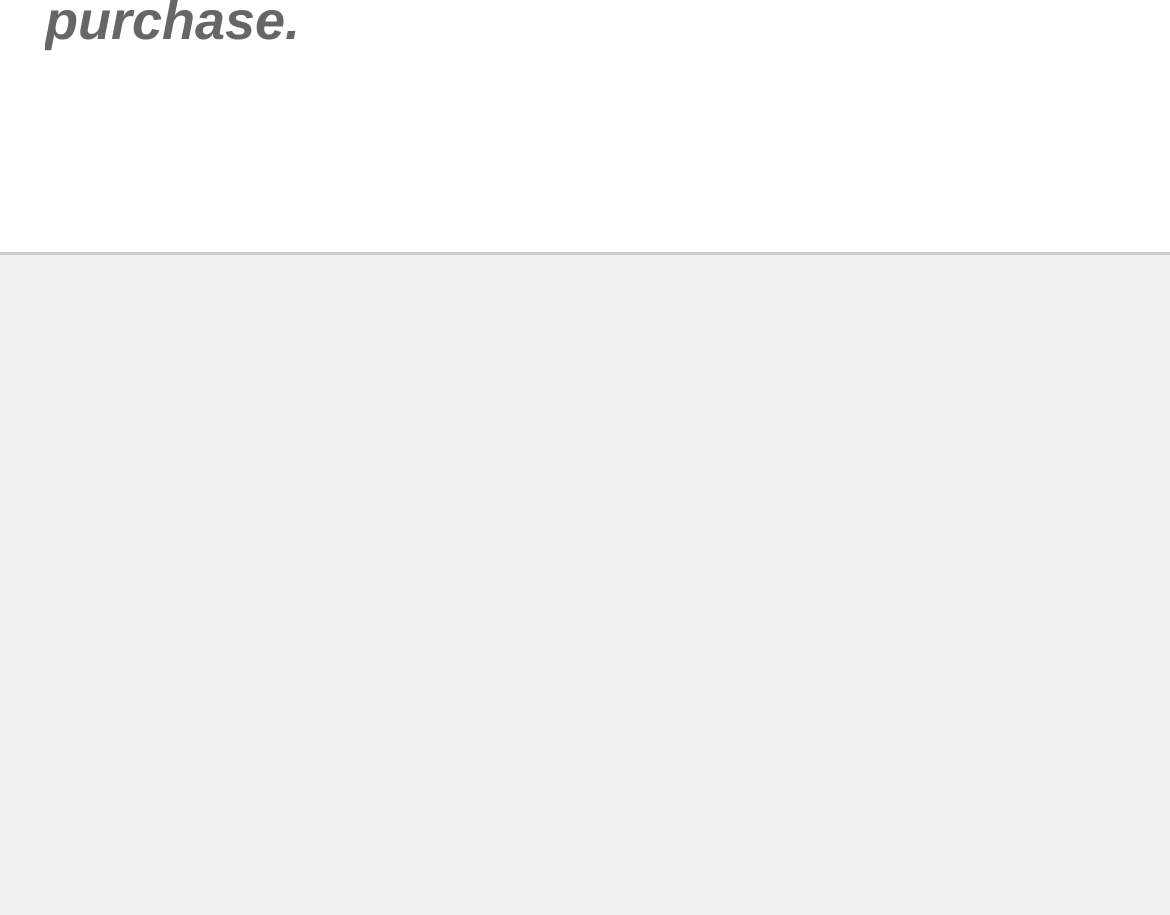Please identify the coordinates of the bounding box that should be clicked to fulfill this instruction: "Explore Asia".

[0.521, 0.36, 0.67, 0.476]